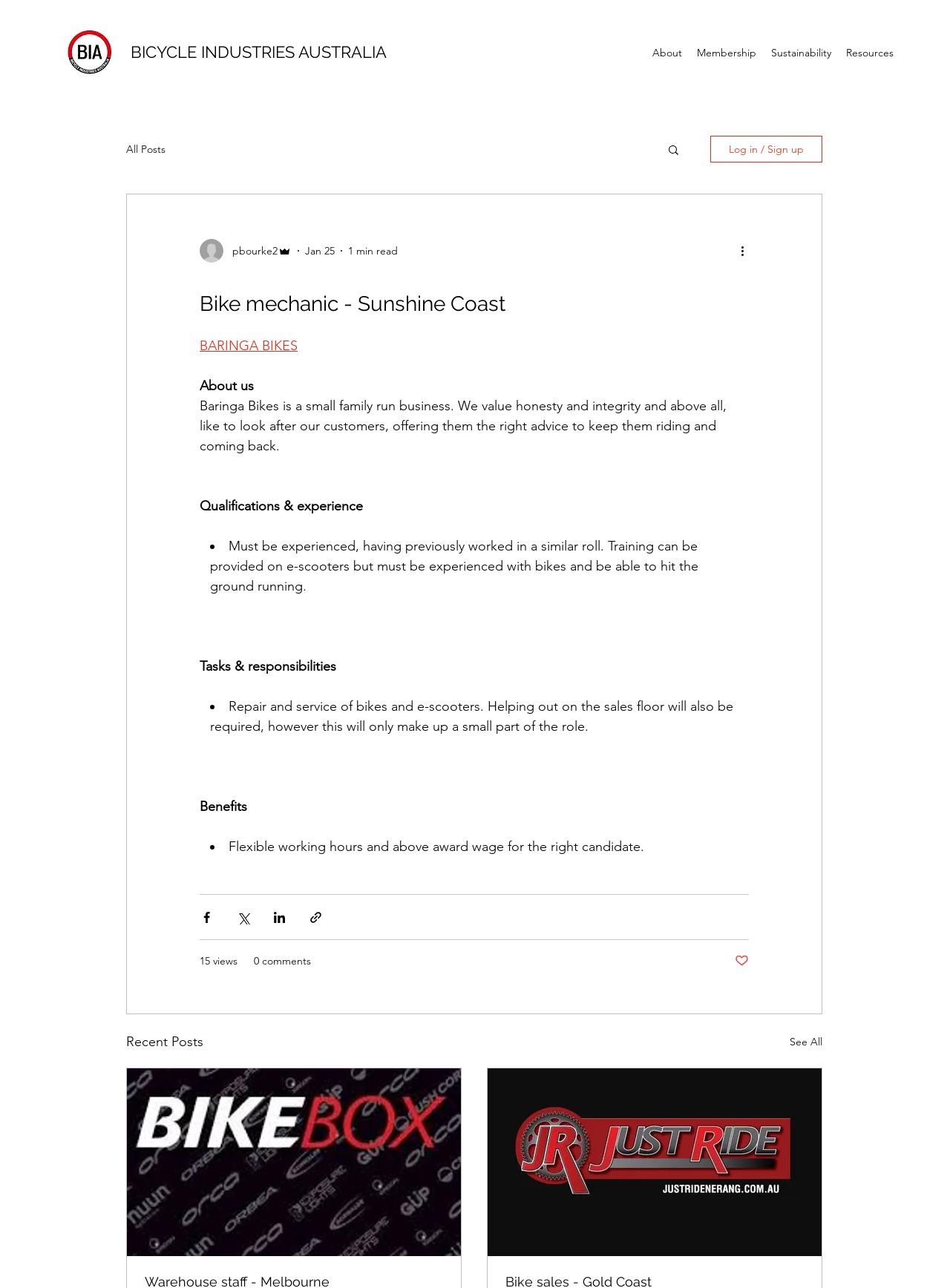Observe the image and answer the following question in detail: What is the name of the business?

The name of the business can be found in the article section of the webpage, where it is stated 'Baringa Bikes is a small family run business.'